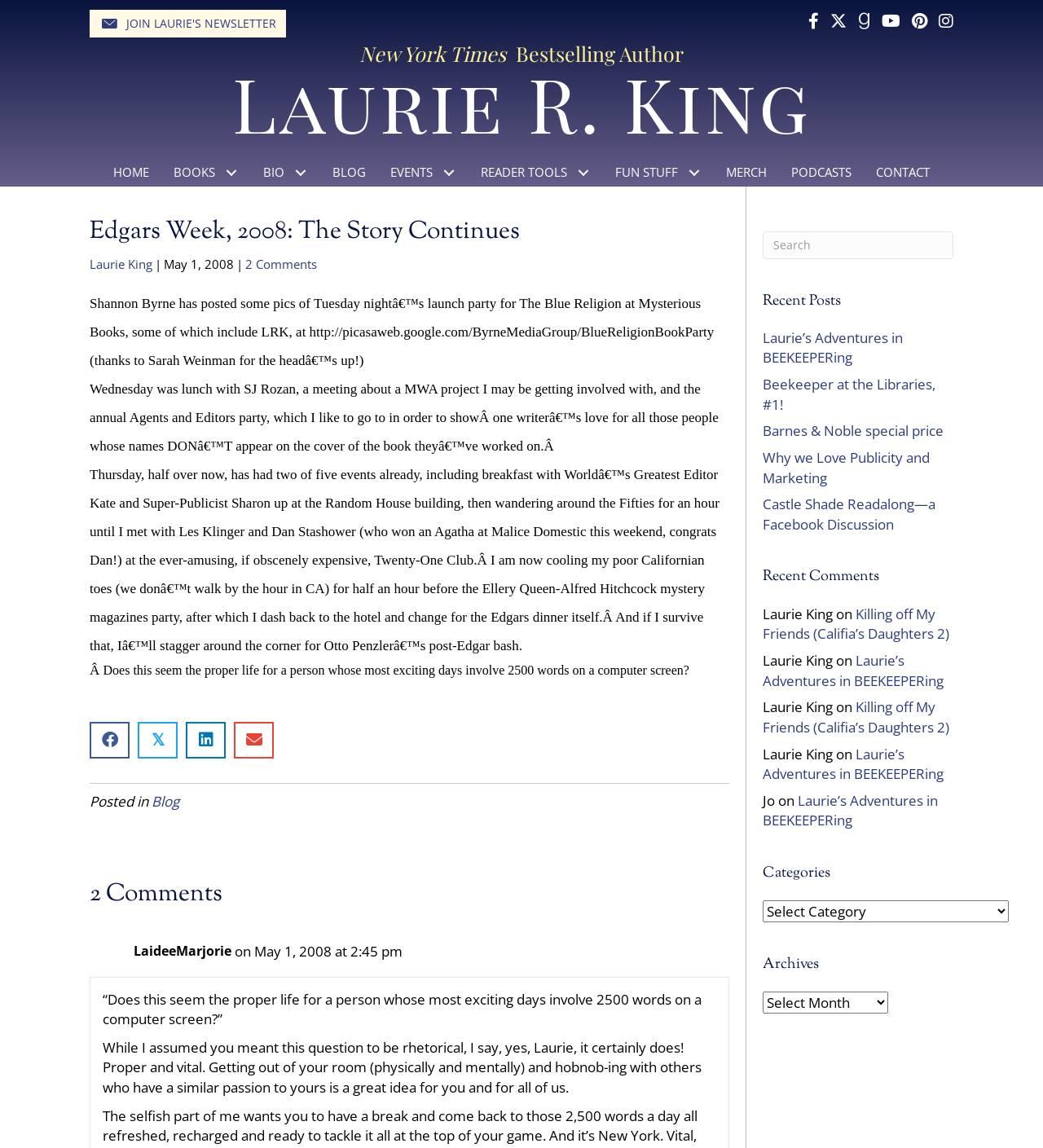How many comments are there on this post?
Please provide a single word or phrase answer based on the image.

2